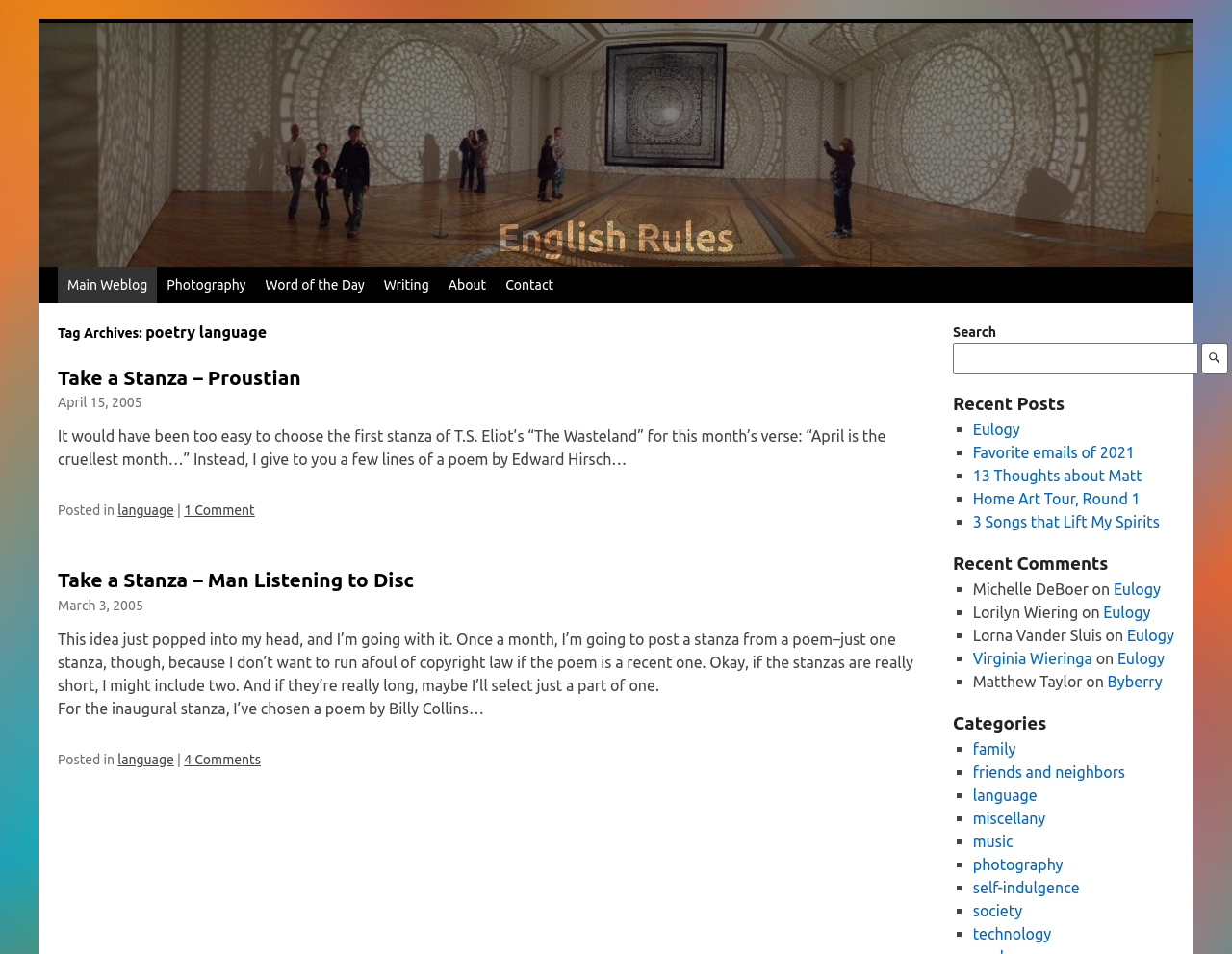What is the category of the post 'Take a Stanza – Proustian'?
From the details in the image, answer the question comprehensively.

The category of the post 'Take a Stanza – Proustian' is 'language' which is mentioned in the link element below the post title.